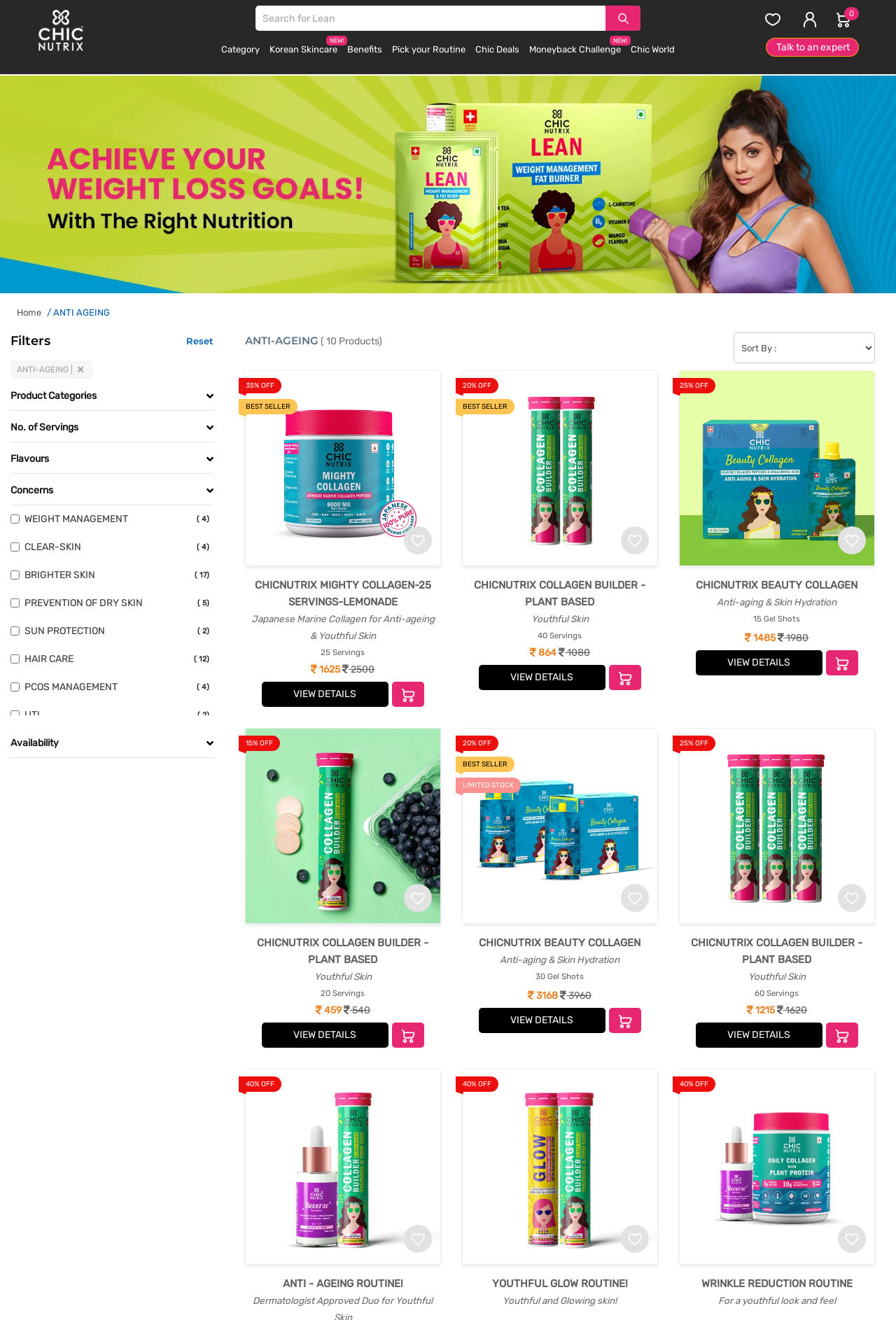Specify the bounding box coordinates of the element's area that should be clicked to execute the given instruction: "View Chicnutrix Beauty Collagen product details". The coordinates should be four float numbers between 0 and 1, i.e., [left, top, right, bottom].

[0.777, 0.493, 0.918, 0.512]